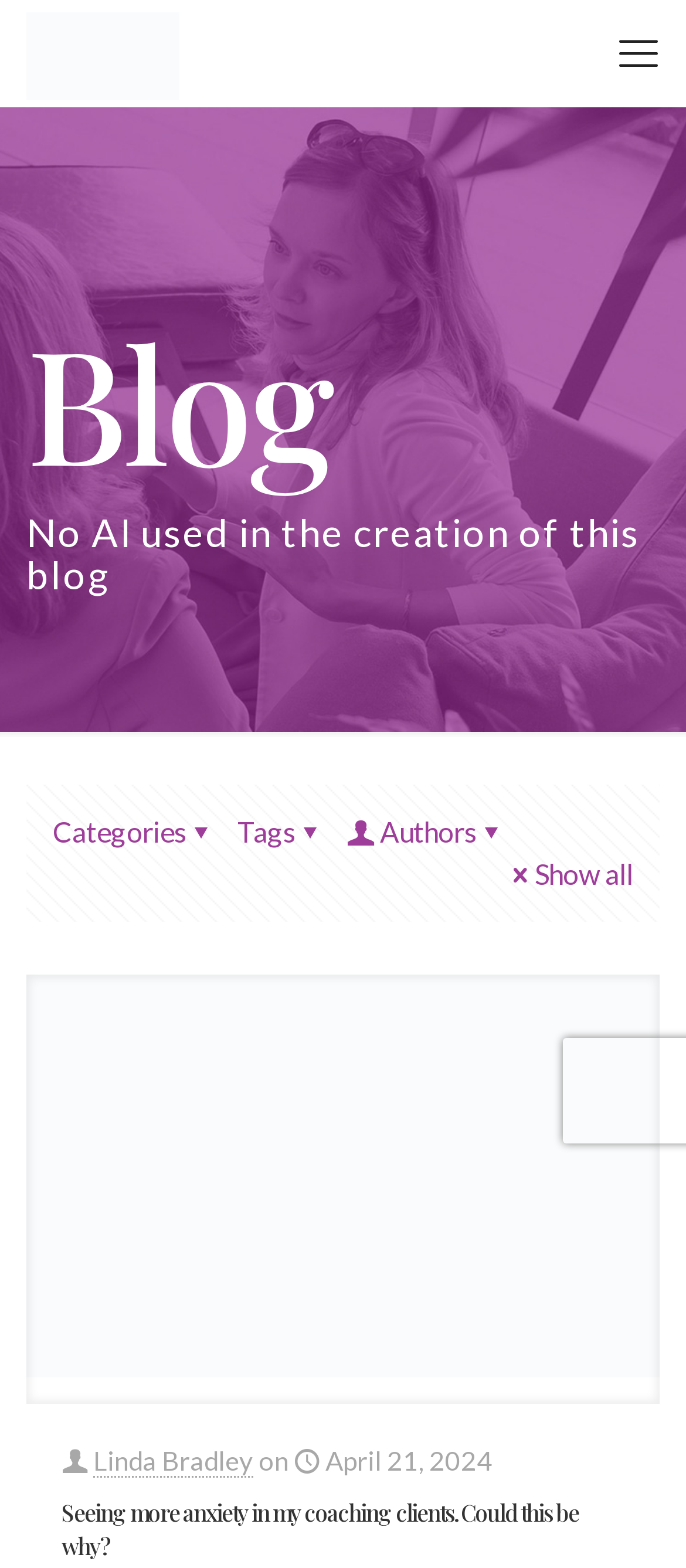Determine the coordinates of the bounding box for the clickable area needed to execute this instruction: "Read the blog post 'Seeing more anxiety in my coaching clients. Could this be why?'".

[0.09, 0.953, 0.91, 0.996]